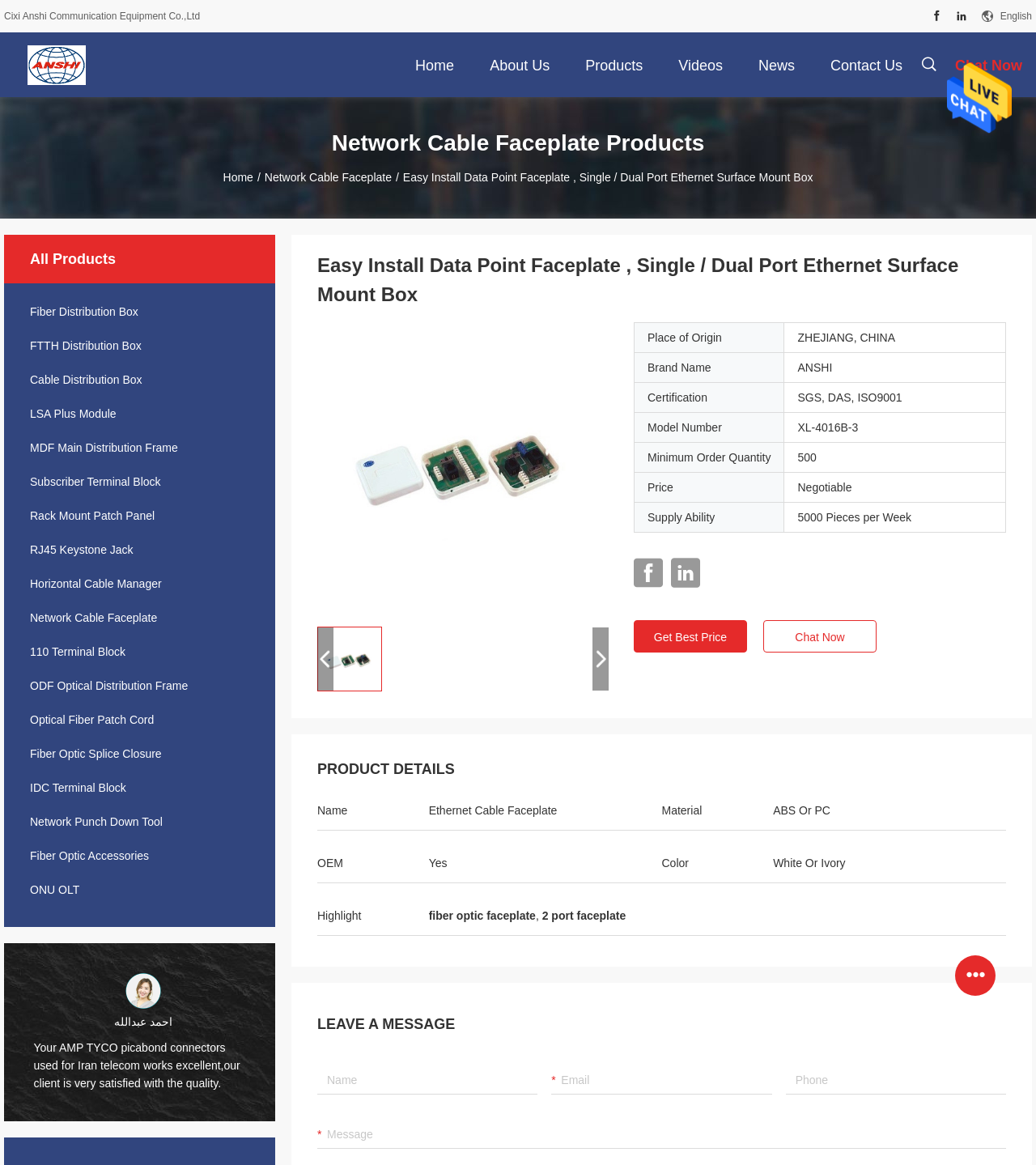Give a detailed overview of the webpage's appearance and contents.

This webpage is about a product called "Easy Install Data Point Faceplate, Single / Dual Port Ethernet Surface Mount Box" from a company called Cixi Anshi Communication Equipment Co.,Ltd. 

At the top of the page, there is a navigation menu with links to "Home", "About Us", "Products", "Videos", "News", and "Contact Us". On the right side of the navigation menu, there is a search box and a "Chat Now" button. 

Below the navigation menu, there is a section with the company's name and a few social media links. 

The main content of the page is divided into two sections. On the left side, there is a list of product categories, including "Fiber Distribution Box", "FTTH Distribution Box", "Cable Distribution Box", and many others. Each category has a link to a corresponding page. 

On the right side, there is a detailed description of the product, including its name, a brief introduction, and a table with specifications such as "Place of Origin", "Brand Name", and "Certification". There are also several images of the product. 

At the bottom of the page, there are a few customer testimonials with images and text.